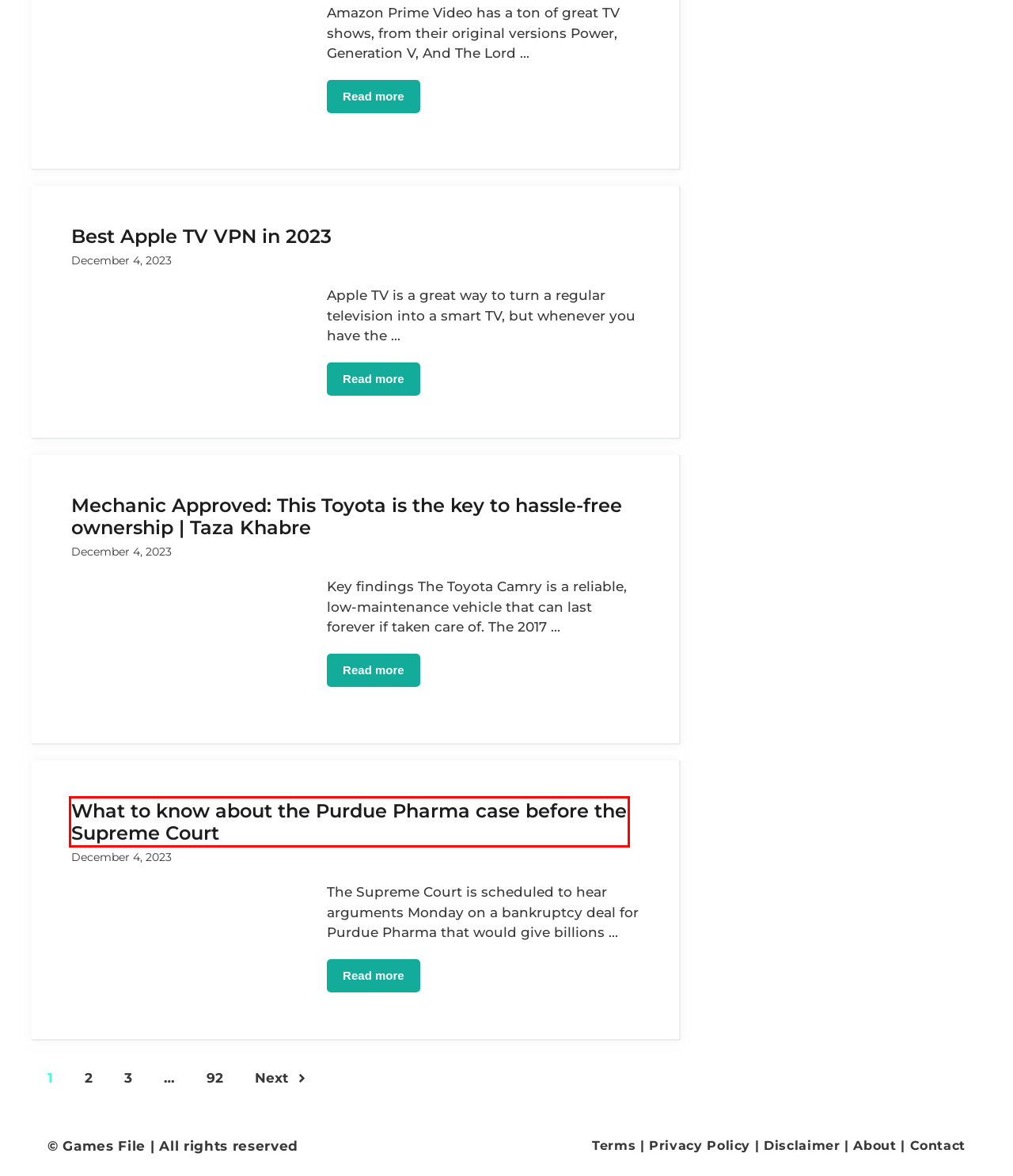You are looking at a screenshot of a webpage with a red bounding box around an element. Determine the best matching webpage description for the new webpage resulting from clicking the element in the red bounding box. Here are the descriptions:
A. Taza Khabre - Page 2 of 92 - Taza Khabar Har Pal
B. USA Archives - Taza Khabre
C. What to know about the Purdue Pharma case before the Supreme Court - Taza Khabre
D. Taza Khabre - Page 3 of 92 - Taza Khabar Har Pal
E. Taza Khabre - Page 92 of 92 - Taza Khabar Har Pal
F. Tech Archives - Taza Khabre
G. Mechanic Approved: This Toyota is the key to hassle-free ownership | Taza Khabre - Taza Khabre
H. Taza Khabre

C